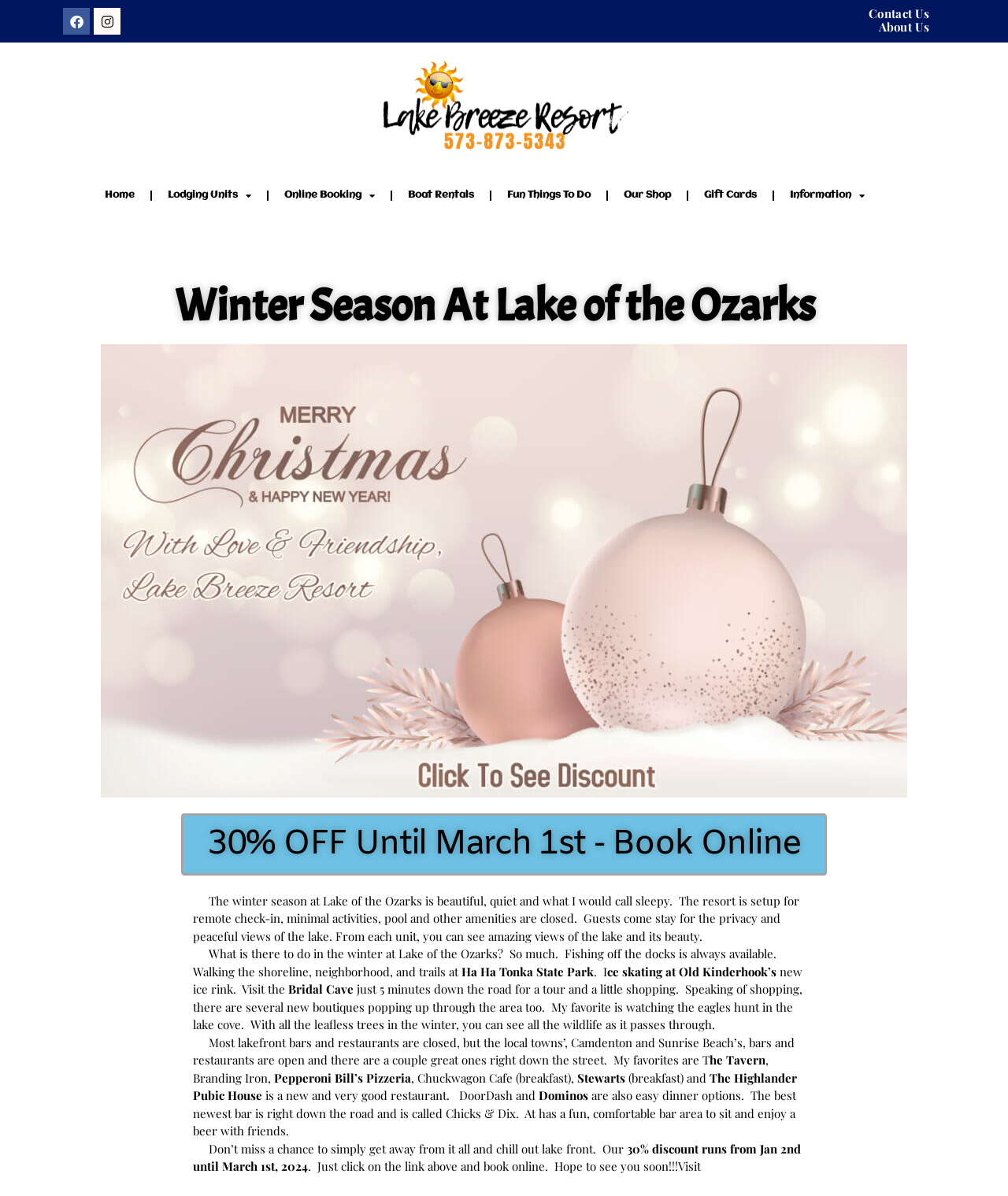What is one of the activities mentioned for winter at Lake of the Ozarks?
Answer the question with a single word or phrase derived from the image.

Fishing